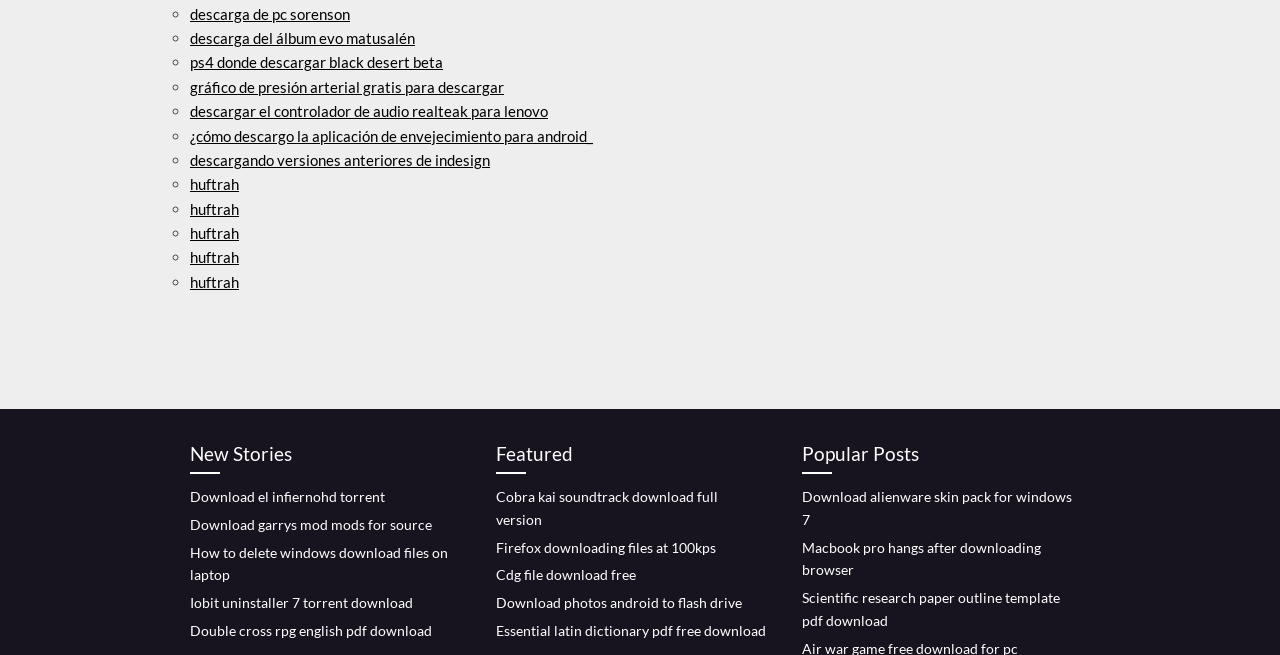What categories are used to organize the download links?
Refer to the image and provide a concise answer in one word or phrase.

New Stories, Featured, Popular Posts